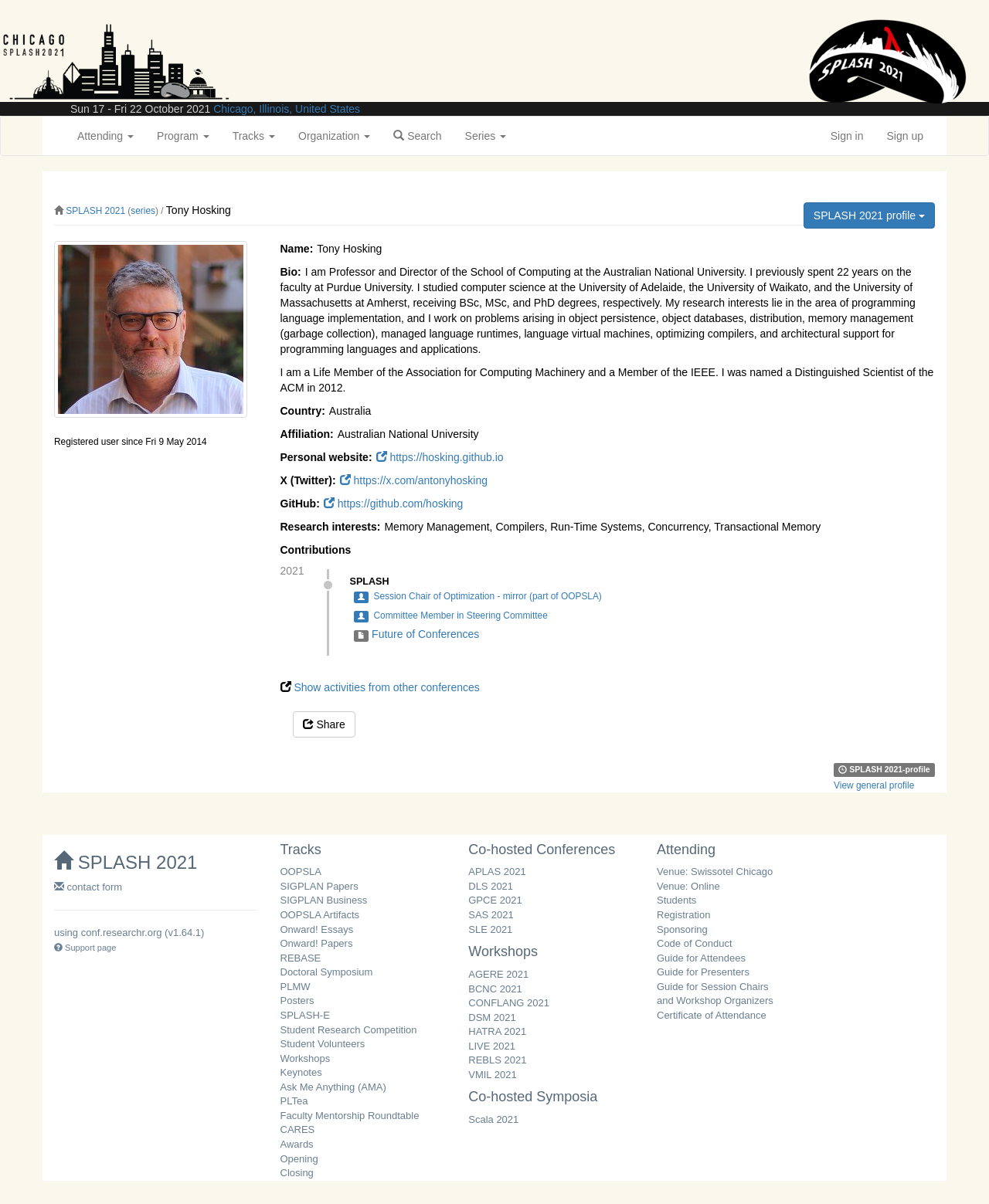Specify the bounding box coordinates for the region that must be clicked to perform the given instruction: "View profile".

[0.812, 0.168, 0.945, 0.19]